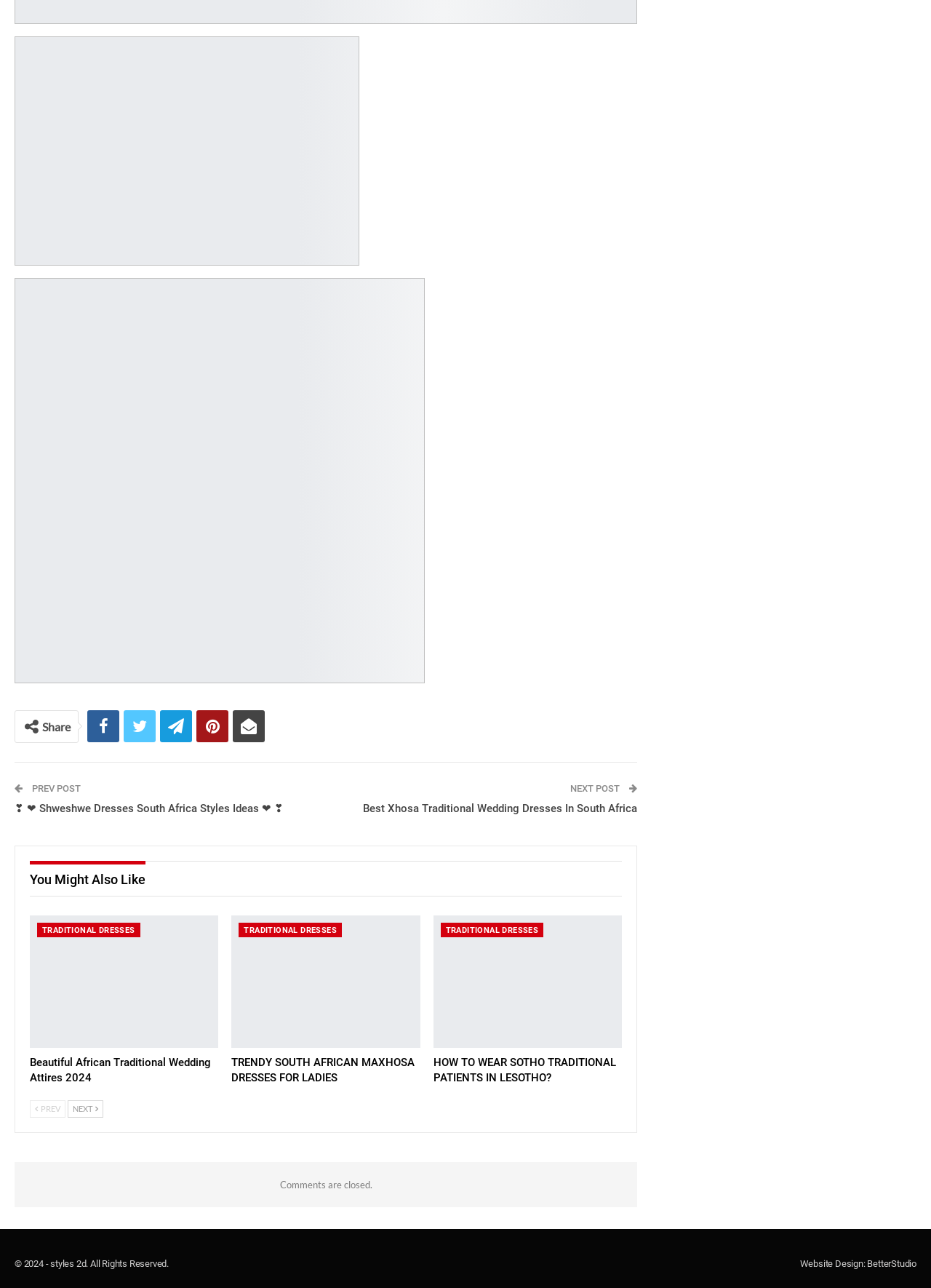How many links are there in the 'You Might Also Like' section?
Kindly give a detailed and elaborate answer to the question.

The 'You Might Also Like' section starts with the link 'You Might Also Like' and ends with the link 'HOW TO WEAR SOTHO TRADITIONAL PATIENTS IN LESOTHO?'. There are 6 links in this section, including 'TRADITIONAL DRESSES' (twice), 'Beautiful African Traditional Wedding Attires 2024' (twice), 'TRENDY SOUTH AFRICAN MAXHOSA DRESSES FOR LADIES', and 'HOW TO WEAR SOTHO TRADITIONAL PATIENTS IN LESOTHO?'.